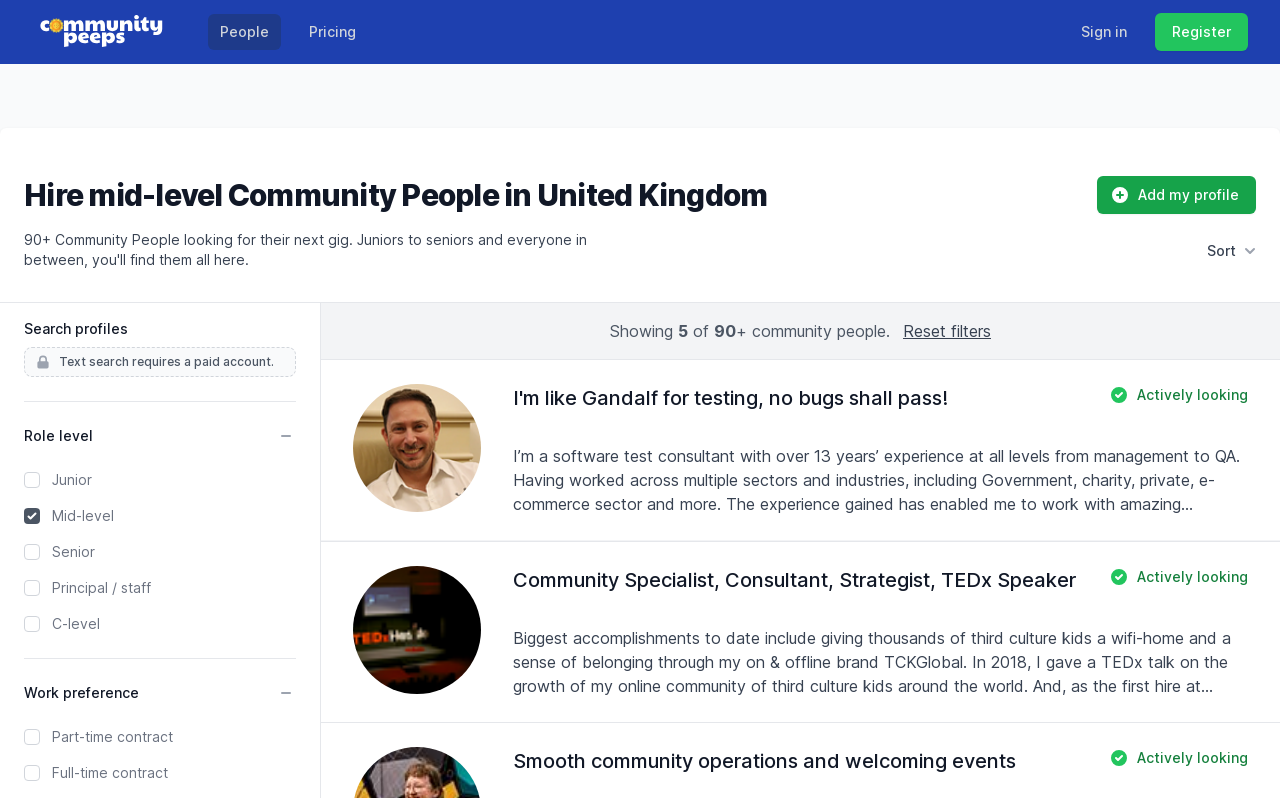How many years of experience does the first community person have?
With the help of the image, please provide a detailed response to the question.

The first community person has '13 years' of experience, which can be found in their profile description, where they mention 'over 13 years’ experience at all levels from management to QA'.